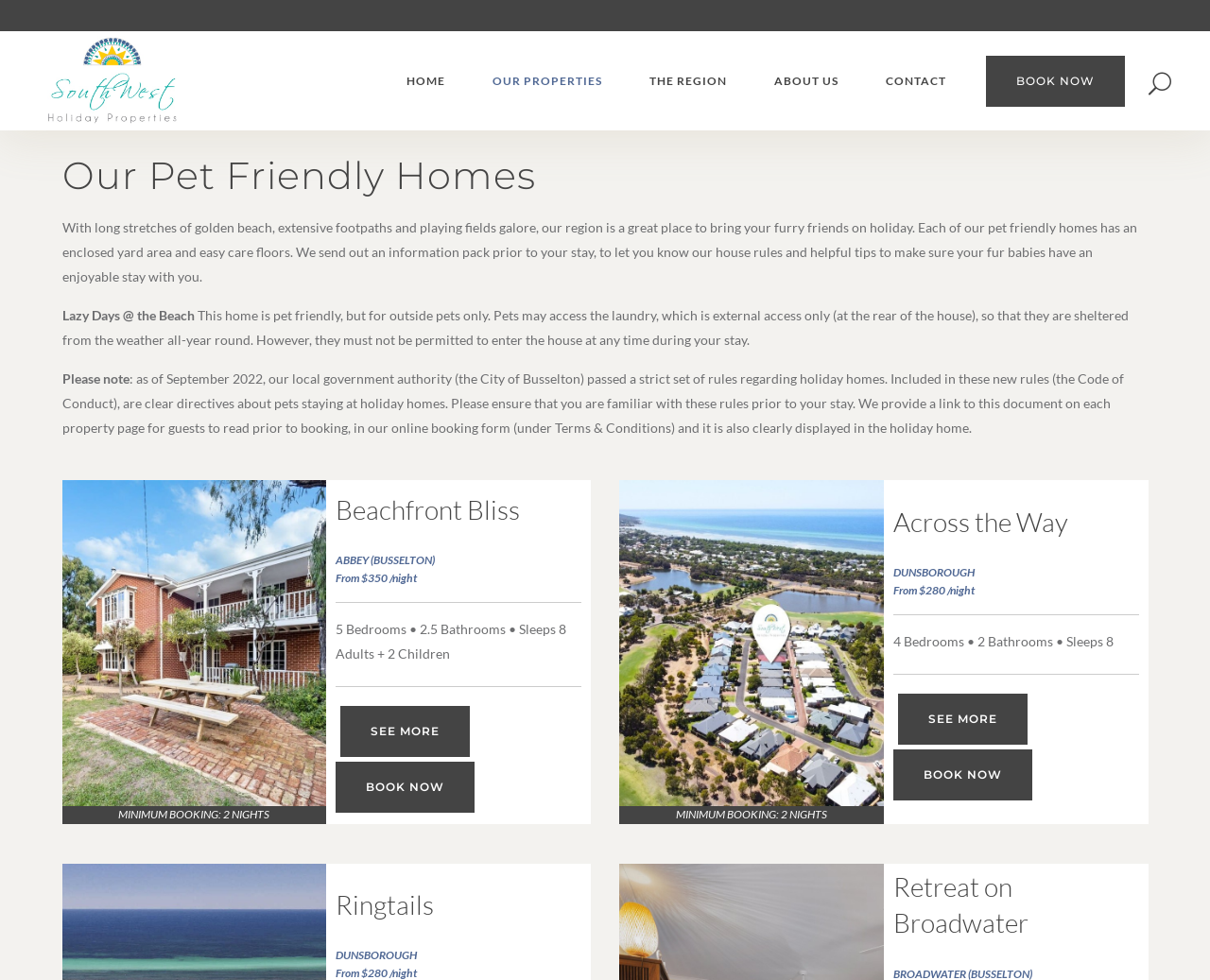Locate and provide the bounding box coordinates for the HTML element that matches this description: "name="s" placeholder="Search"".

[0.054, 0.014, 0.997, 0.034]